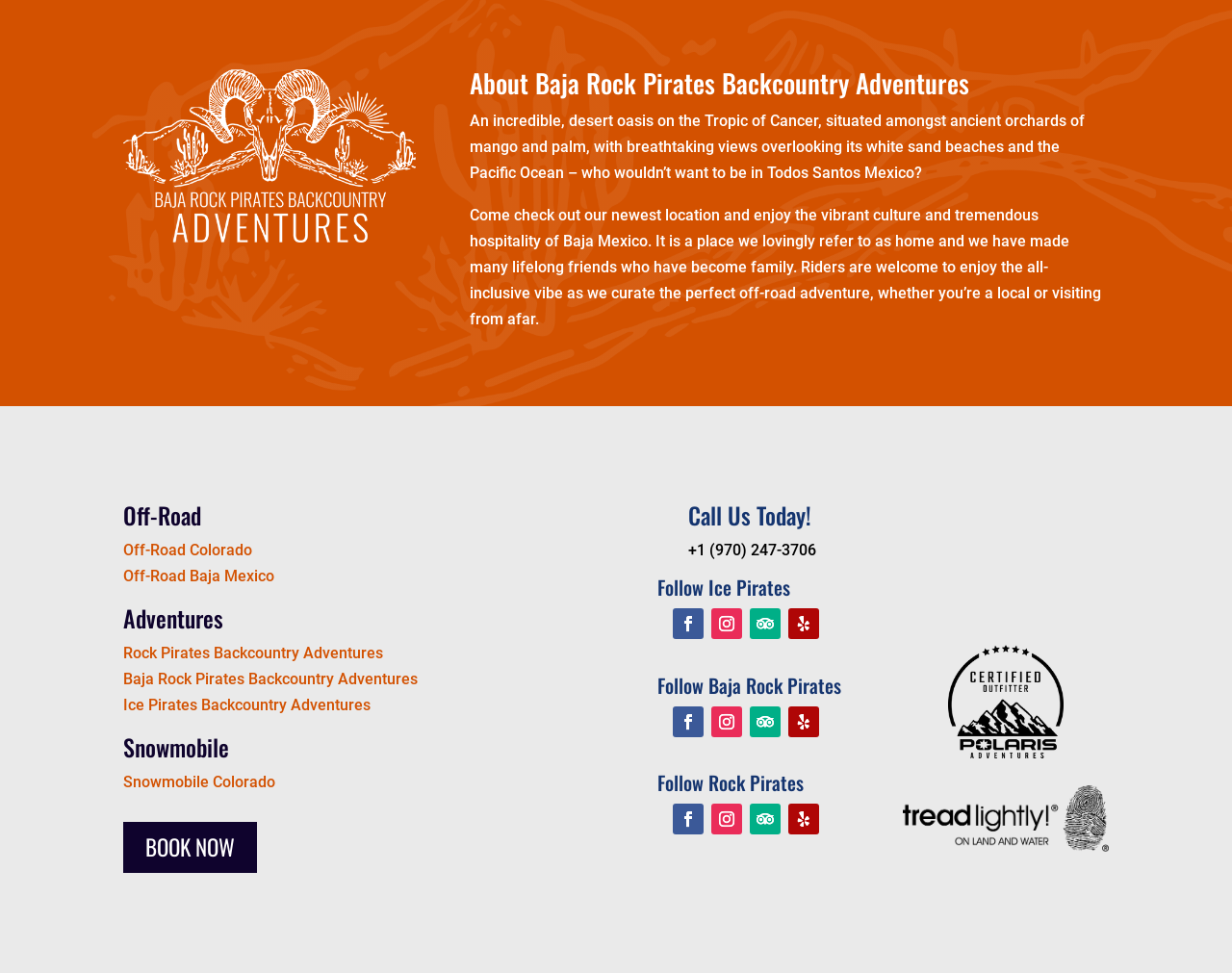Indicate the bounding box coordinates of the clickable region to achieve the following instruction: "Click on About Ministry."

None